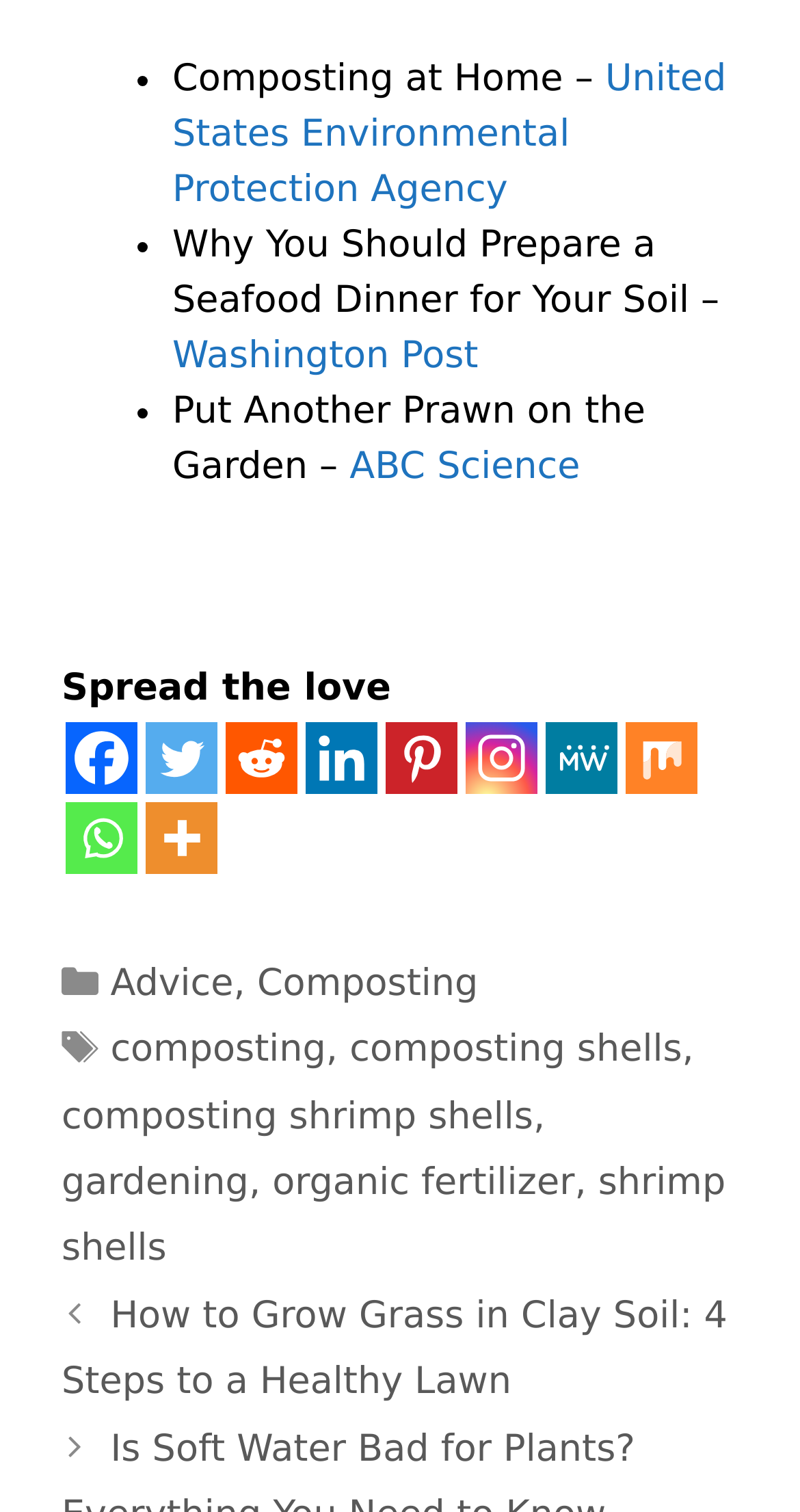Answer the question using only a single word or phrase: 
What is the topic of the article 'How to Grow Grass in Clay Soil: 4 Steps to a Healthy Lawn'?

Lawn care